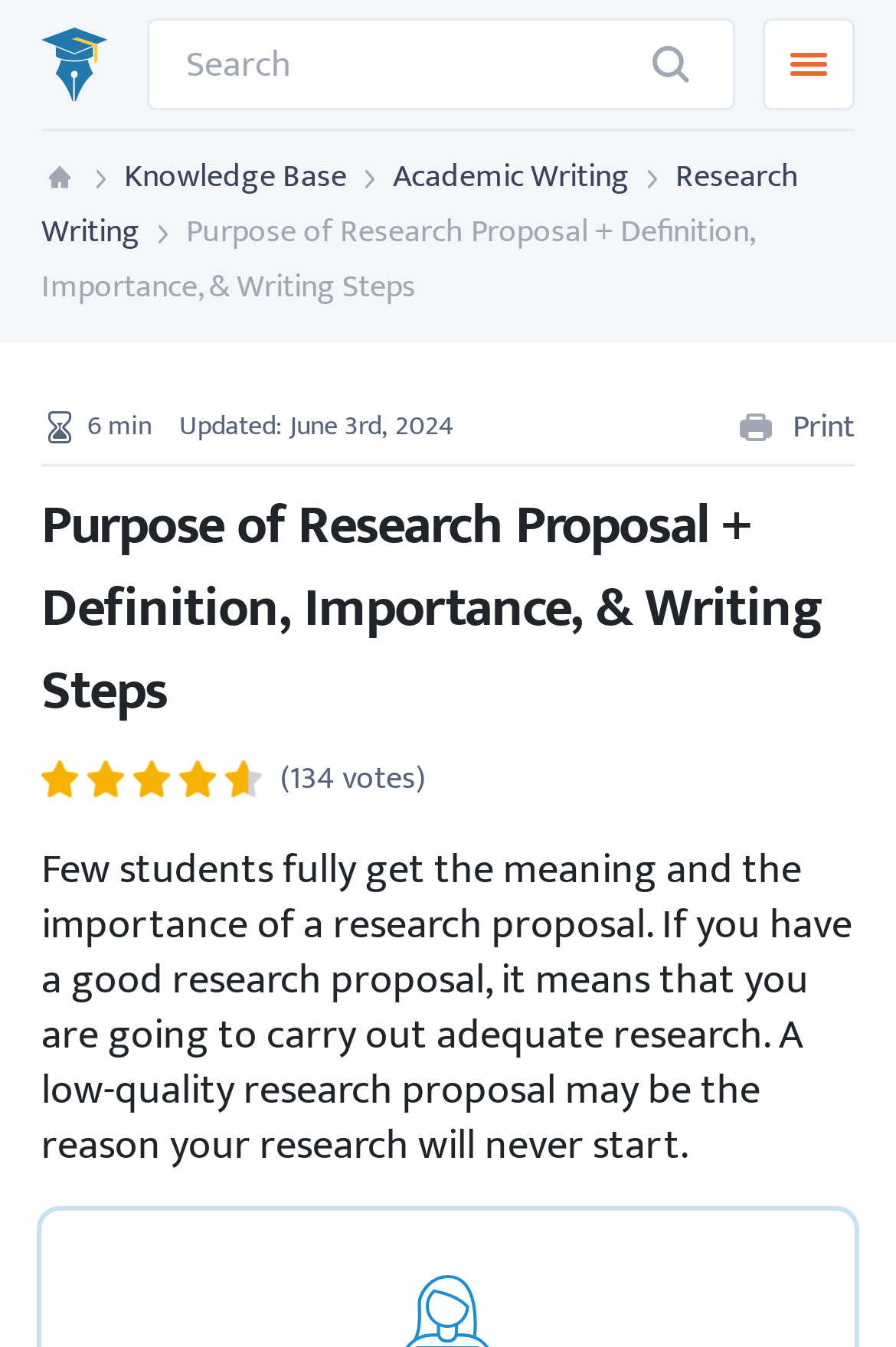Locate the bounding box coordinates of the element that should be clicked to execute the following instruction: "Search for a topic".

[0.164, 0.014, 0.821, 0.082]